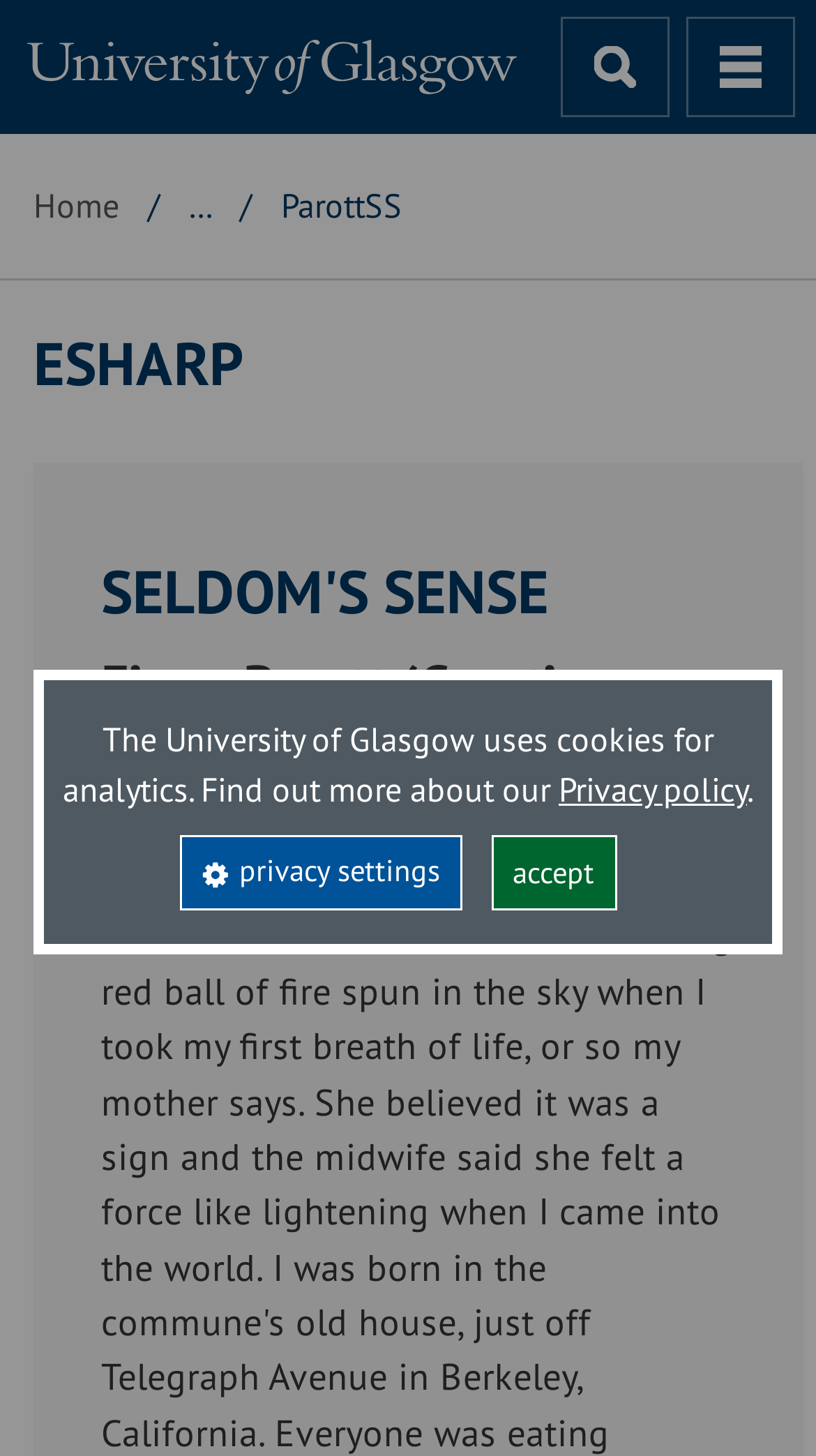From the webpage screenshot, predict the bounding box of the UI element that matches this description: "Search icon".

[0.687, 0.011, 0.821, 0.08]